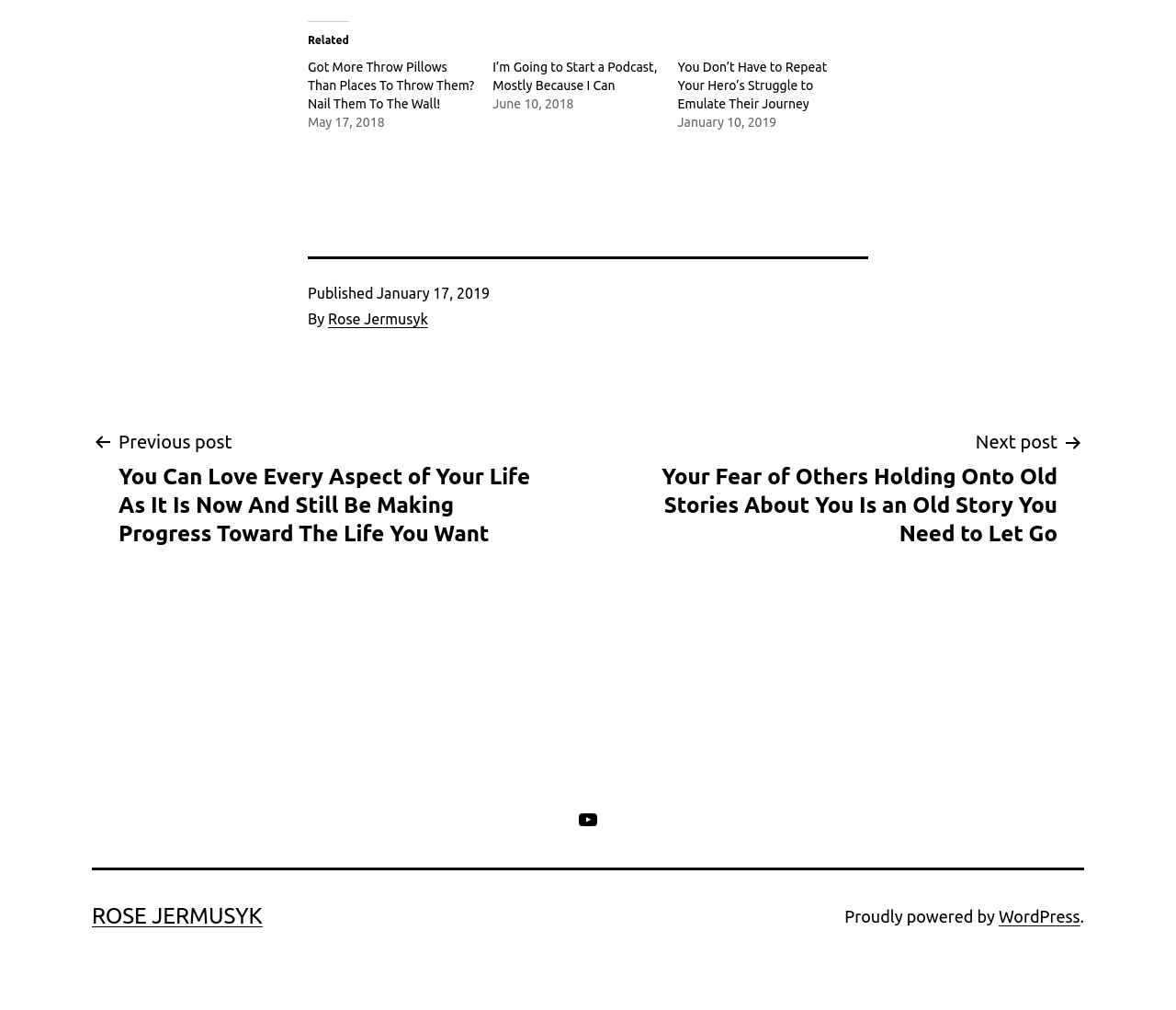Given the description: "Rose Jermusyk", determine the bounding box coordinates of the UI element. The coordinates should be formatted as four float numbers between 0 and 1, [left, top, right, bottom].

[0.078, 0.895, 0.223, 0.919]